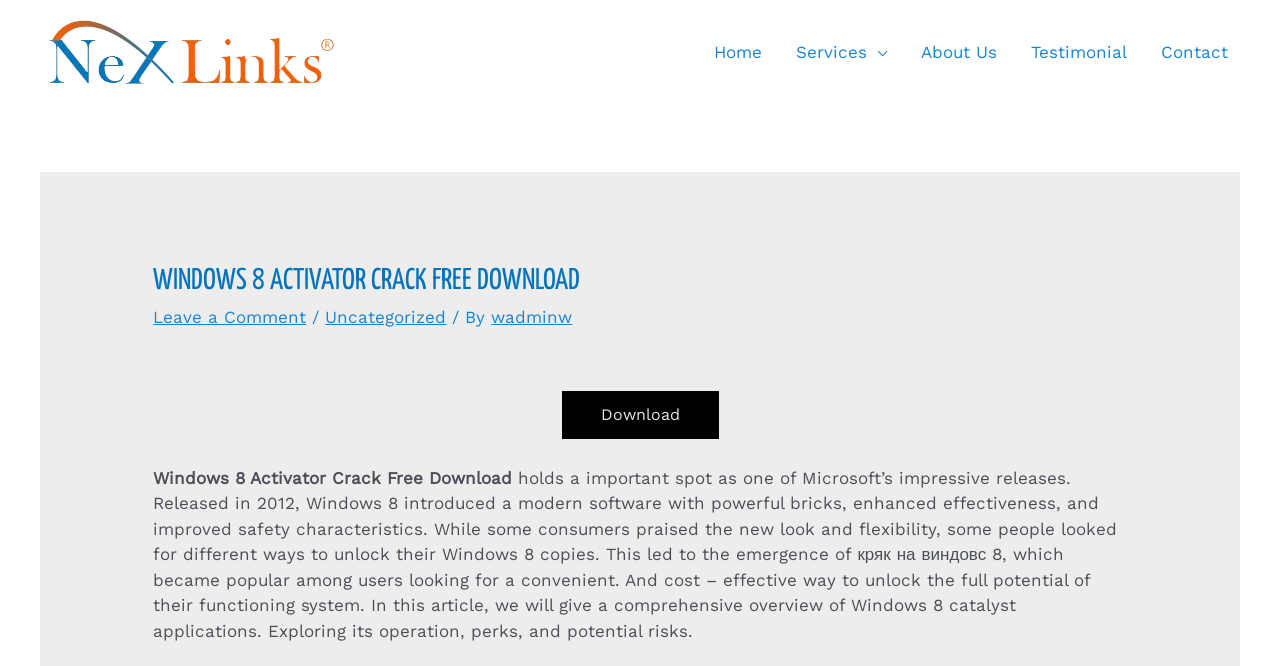Pinpoint the bounding box coordinates of the clickable element needed to complete the instruction: "Click on the 'Home' link". The coordinates should be provided as four float numbers between 0 and 1: [left, top, right, bottom].

[0.545, 0.026, 0.609, 0.131]